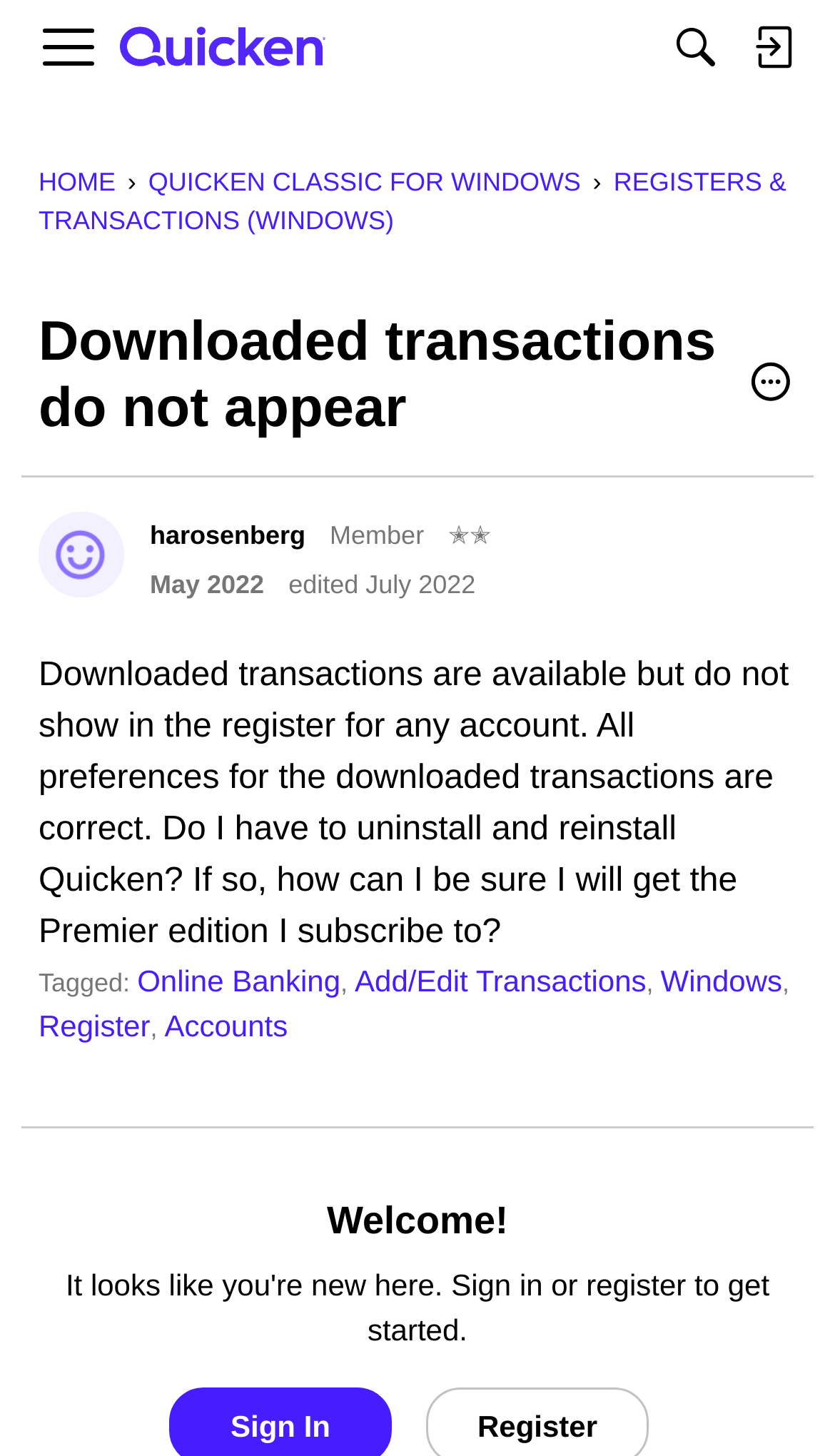Determine the bounding box coordinates for the HTML element described here: "Online Banking".

[0.164, 0.662, 0.408, 0.686]